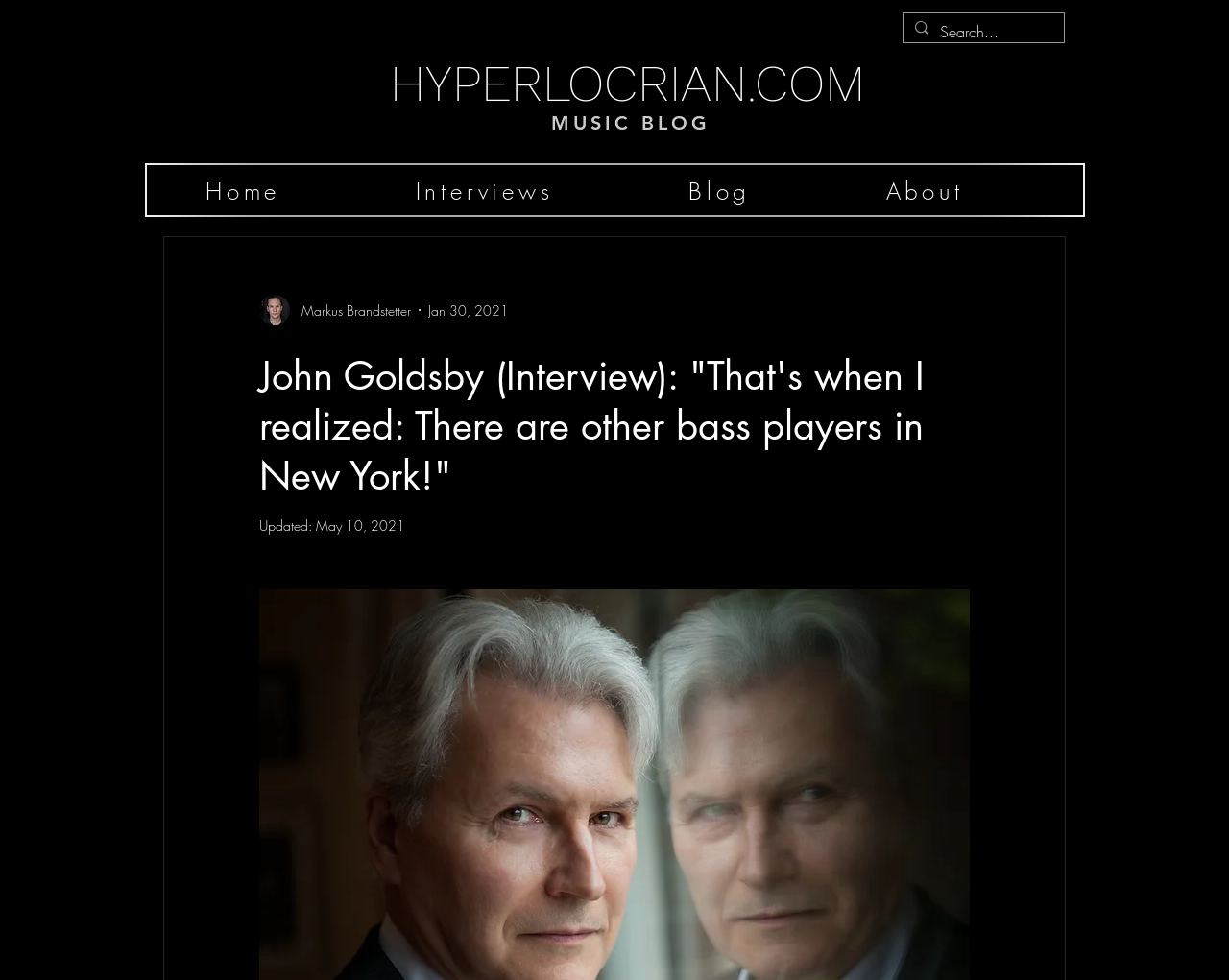What is the name of the music blog?
Using the visual information, reply with a single word or short phrase.

HYPERLOCRIAN.COM